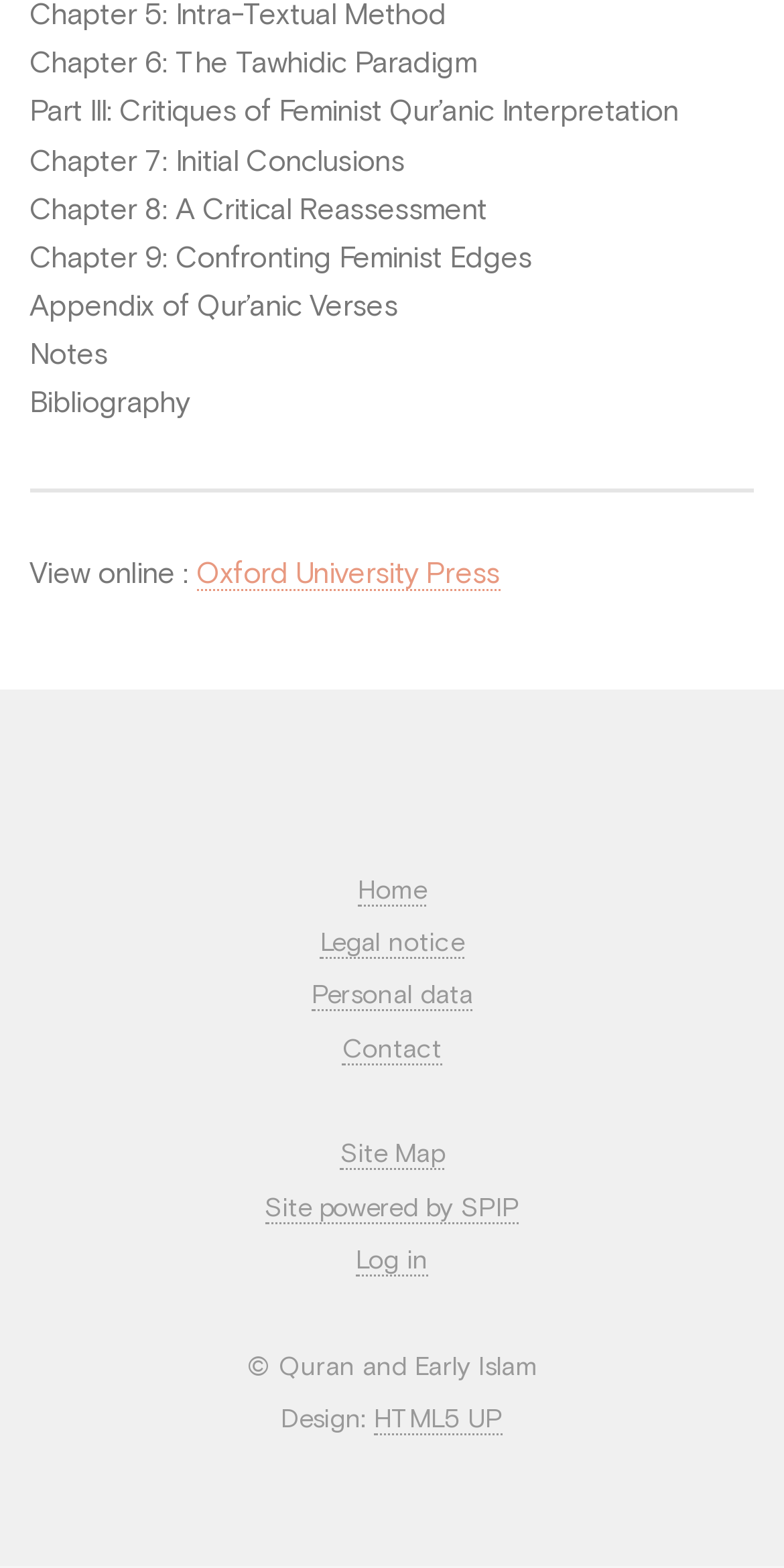What is the title of Chapter 5?
Answer briefly with a single word or phrase based on the image.

Intra-Textual Method